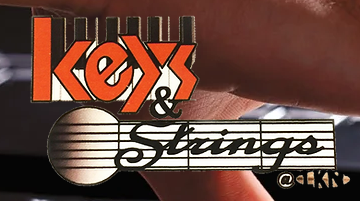What type of script is '& Strings' depicted in?
Answer the question in as much detail as possible.

The question asks about the type of script used to depict '& Strings' in the logo. The caption describes '& Strings' as being depicted in an elegant, flowing script, which evokes the elegance of string instruments.